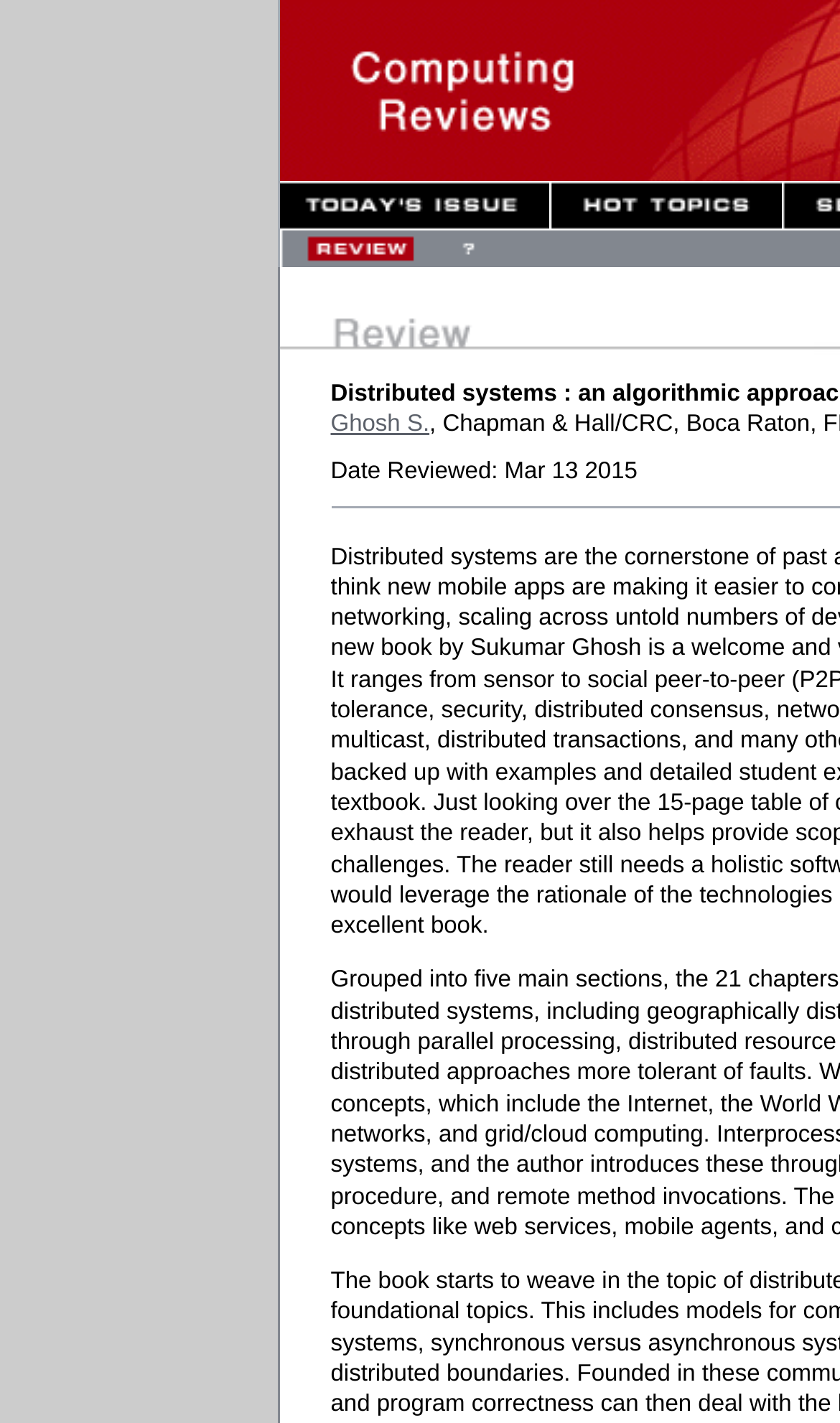What is the purpose of the webpage?
Please respond to the question with a detailed and well-explained answer.

I inferred the answer by understanding the overall structure and content of the webpage, which suggests that it is an online review service for computing literature.